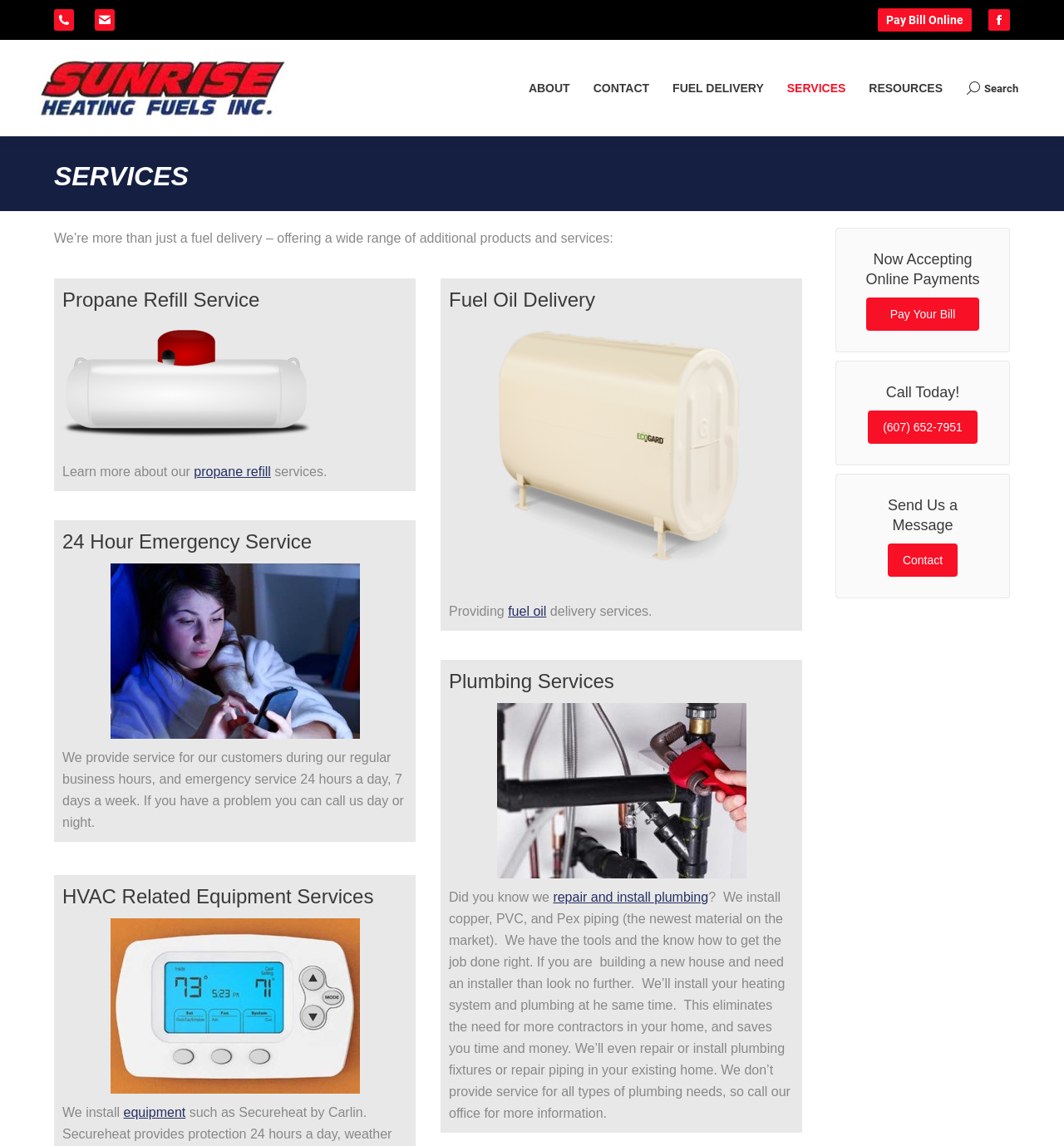Provide the bounding box coordinates of the area you need to click to execute the following instruction: "Get more information about fuel oil delivery services".

[0.477, 0.527, 0.514, 0.54]